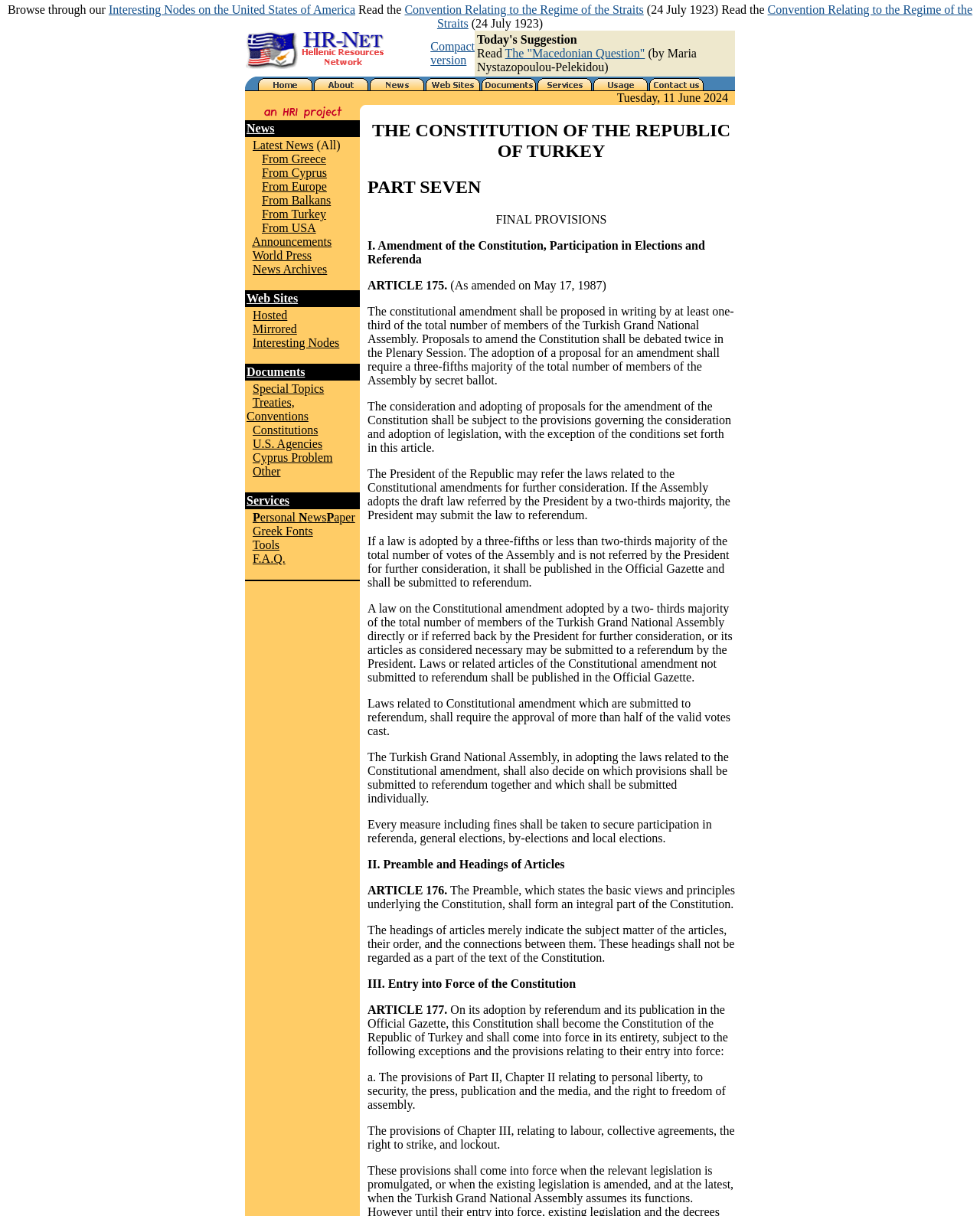Analyze the image and provide a detailed answer to the question: What is the date displayed on the webpage?

The date can be found in the middle of the webpage, where it says 'Tuesday, 11 June 2024'.